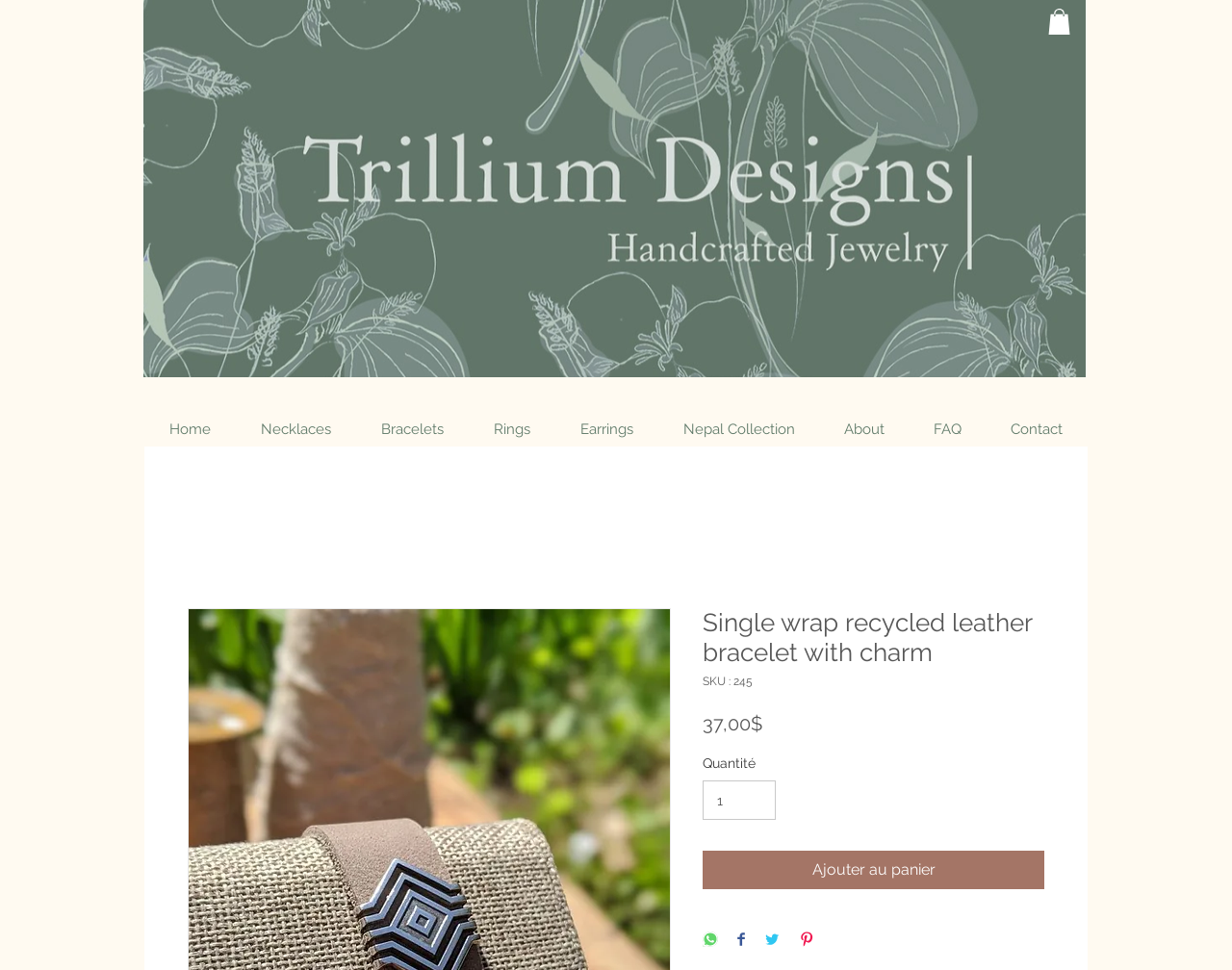Please identify the bounding box coordinates of the element that needs to be clicked to execute the following command: "Follow us on Facebook". Provide the bounding box using four float numbers between 0 and 1, formatted as [left, top, right, bottom].

None